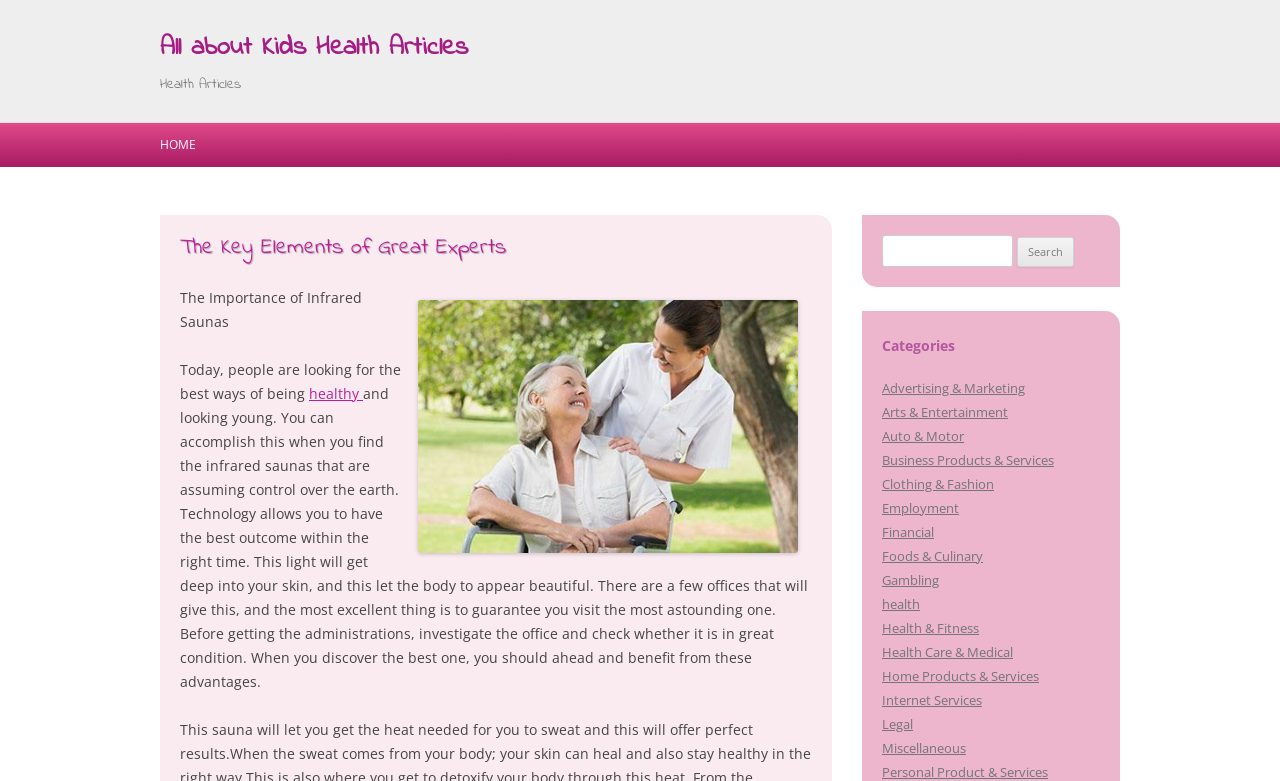Identify and provide the main heading of the webpage.

All about Kids Health Articles